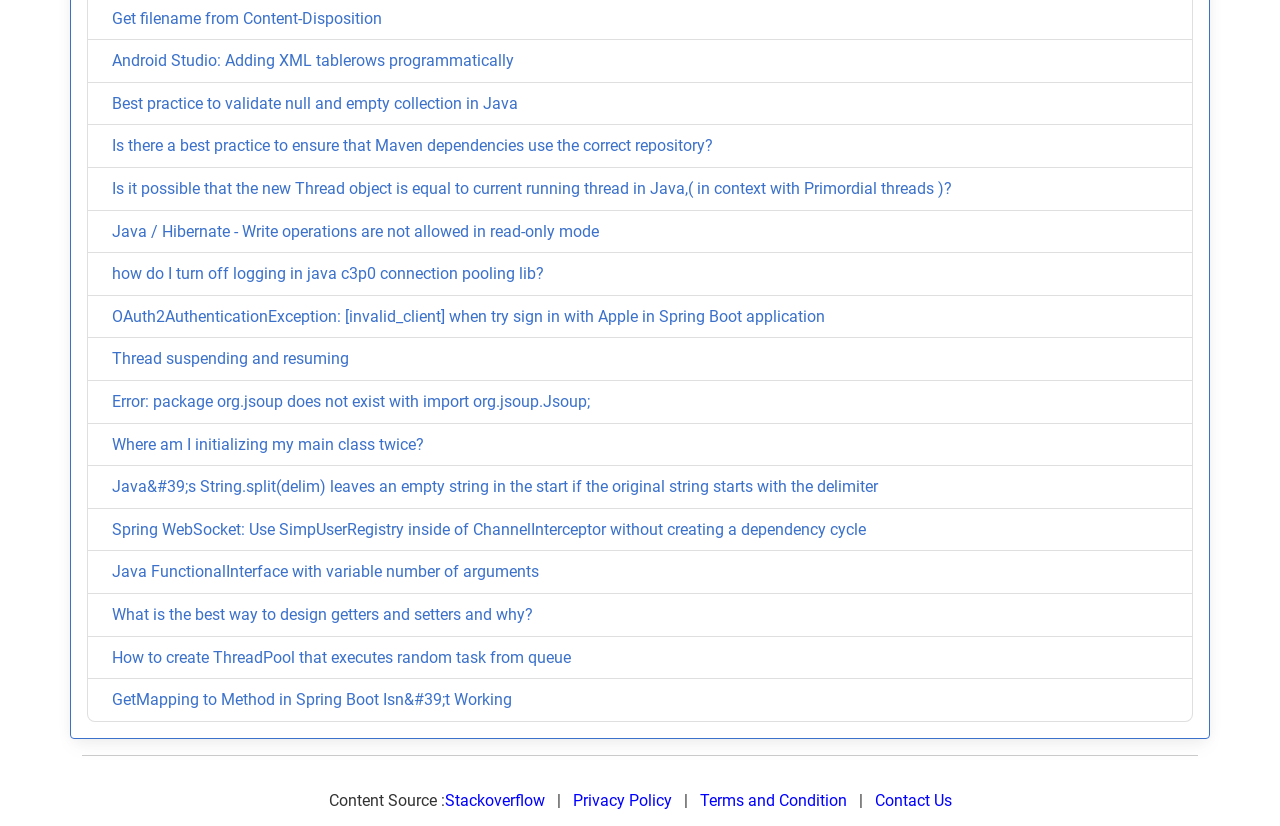How many links are present on this webpage?
From the image, respond using a single word or phrase.

21